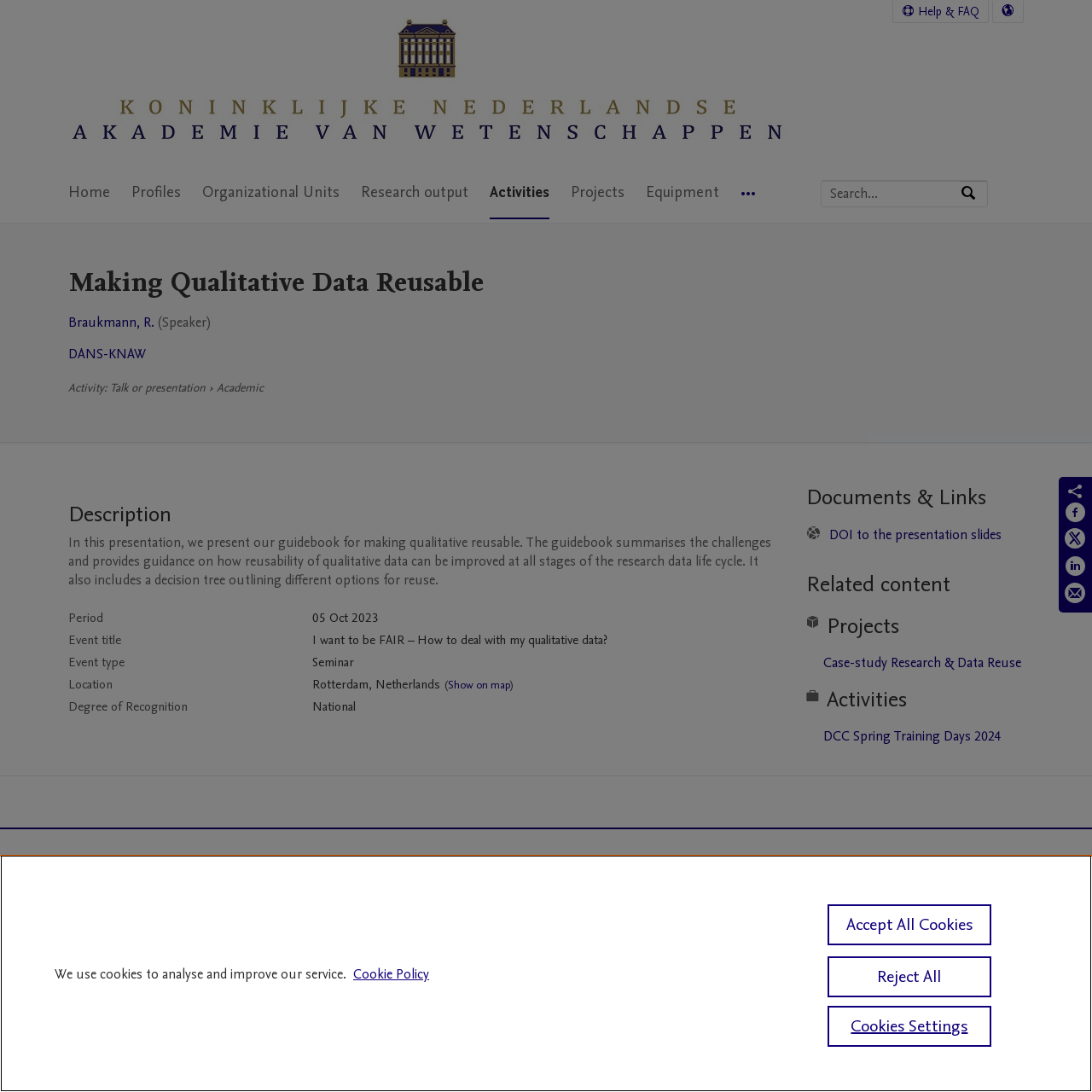Could you please study the image and provide a detailed answer to the question:
What is the event type of 'I want to be FAIR – How to deal with my qualitative data?'?

I found the answer by looking at the table in the 'Activity details' region, where it lists the event title 'I want to be FAIR – How to deal with my qualitative data?' and its corresponding event type 'Seminar'.